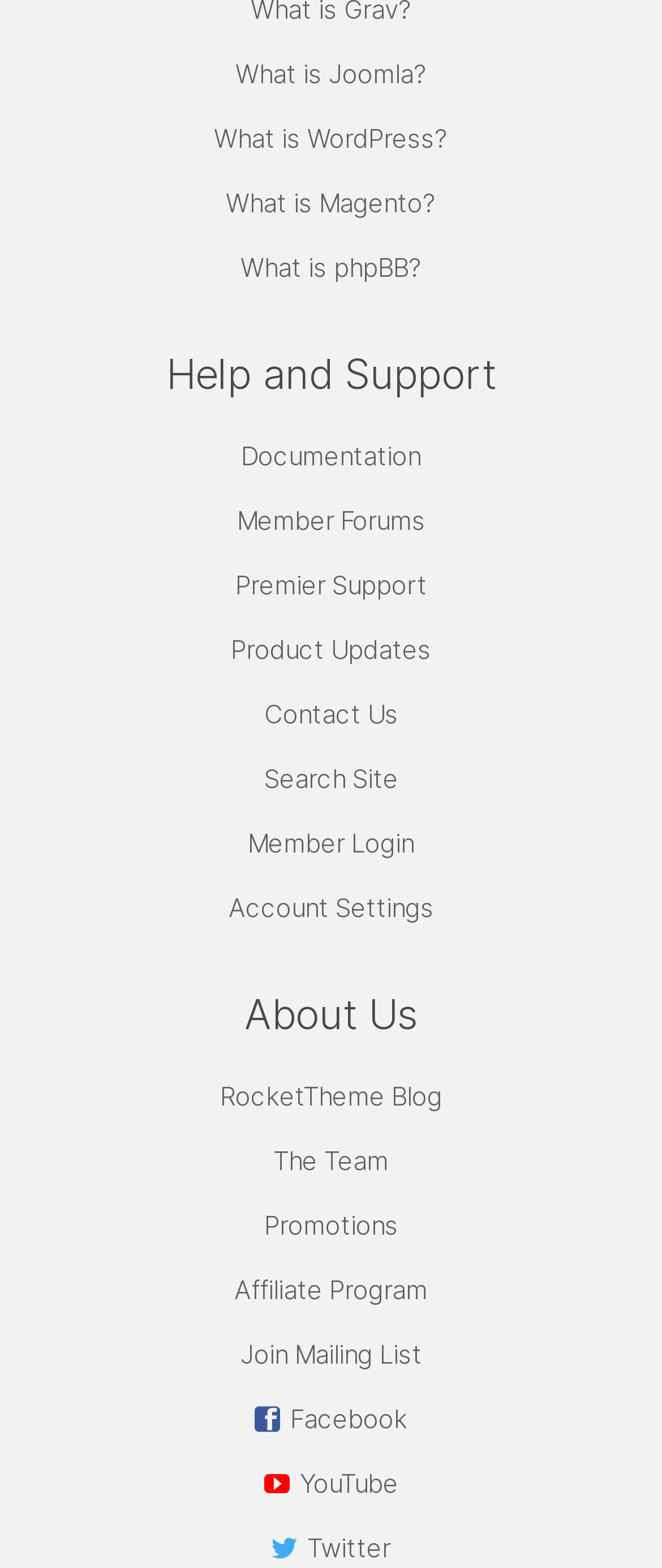Identify the coordinates of the bounding box for the element that must be clicked to accomplish the instruction: "Follow on Facebook".

[0.385, 0.894, 0.615, 0.917]